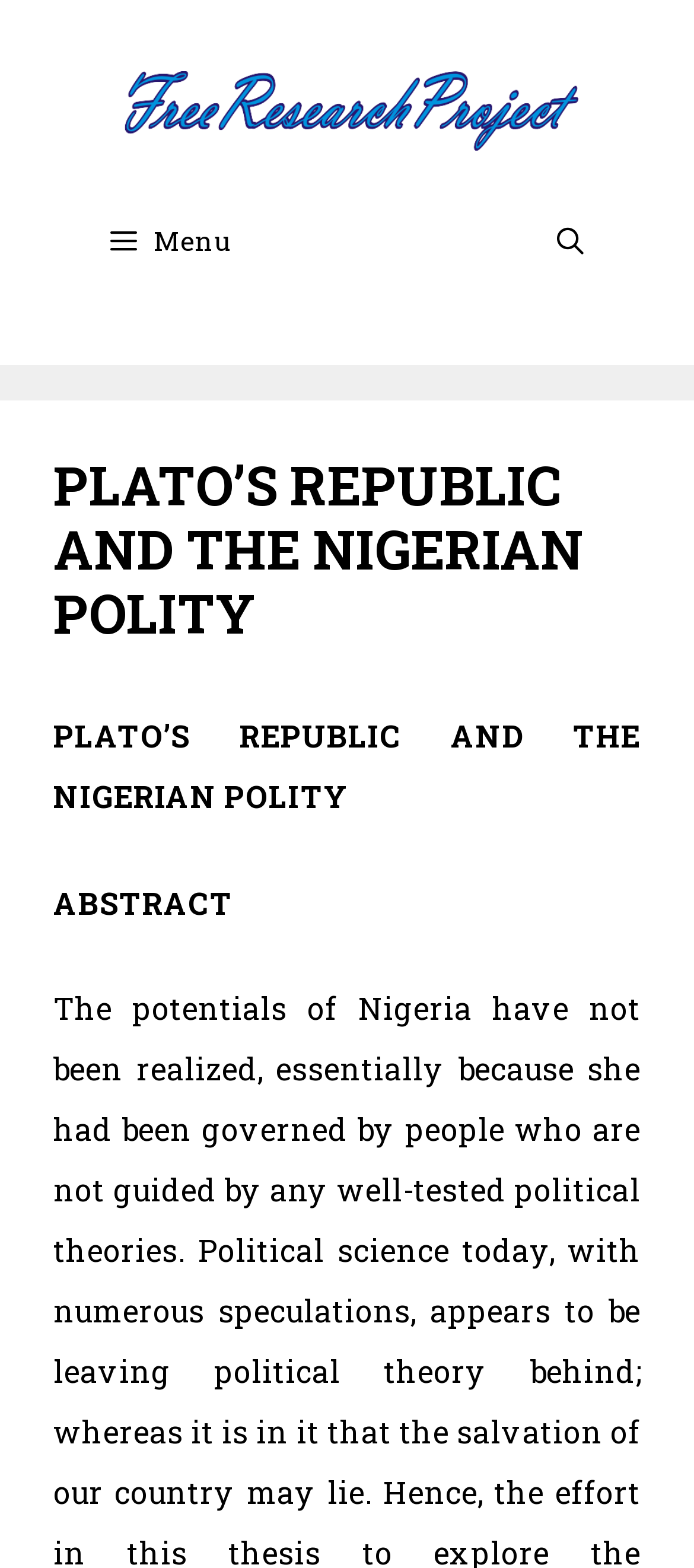Please analyze the image and provide a thorough answer to the question:
What is the text above the 'ABSTRACT' heading?

I found the answer by looking at the hierarchical structure of the webpage and finding the 'PLATO’S REPUBLIC AND THE NIGERIAN POLITY' text within a heading element, which is a sibling of the 'ABSTRACT' heading element.